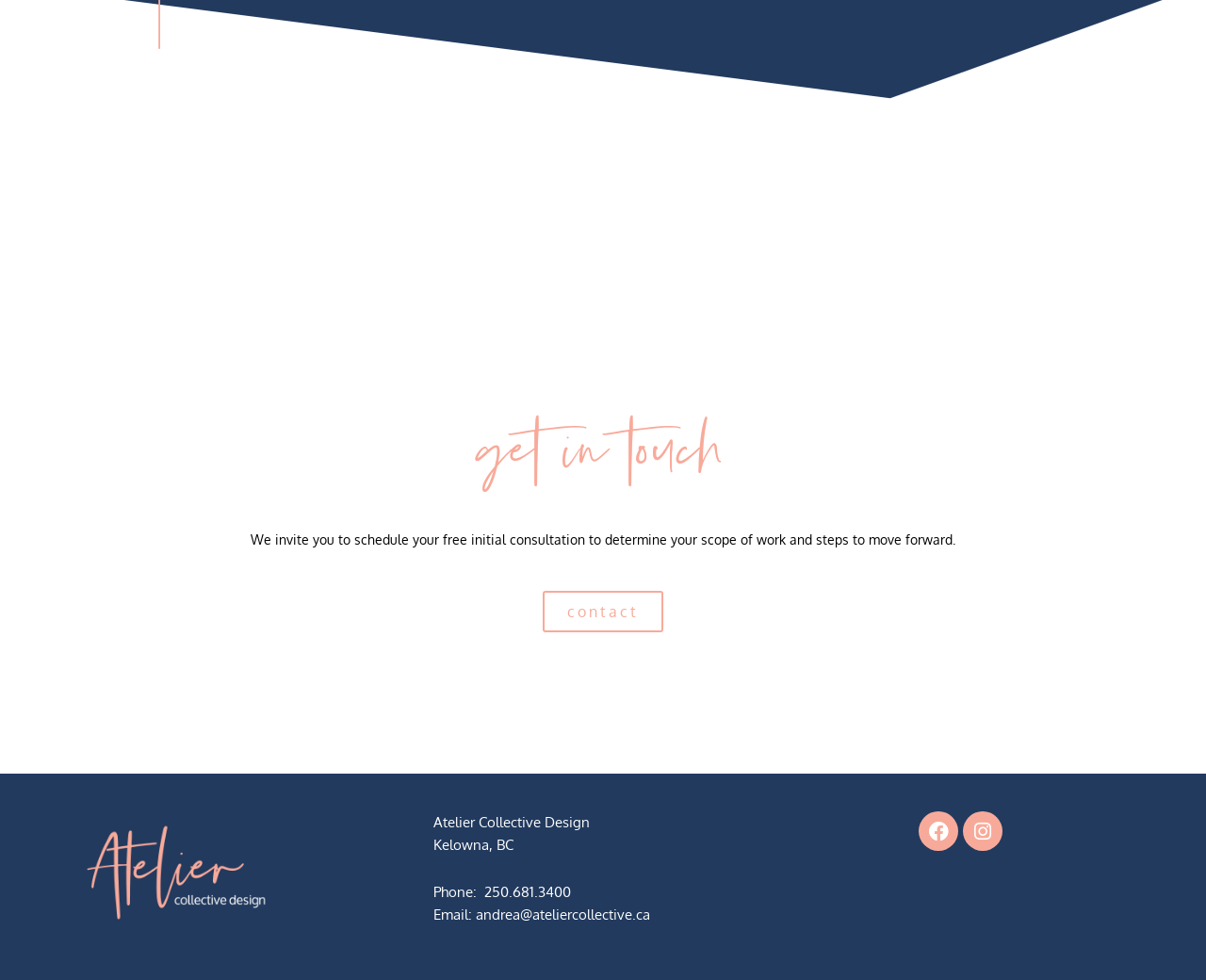Using the information in the image, could you please answer the following question in detail:
What is the purpose of the 'contact' link?

The 'contact' link is located near the heading 'get in touch', and the surrounding text suggests that it is for scheduling a free initial consultation to determine the scope of work and steps to move forward.